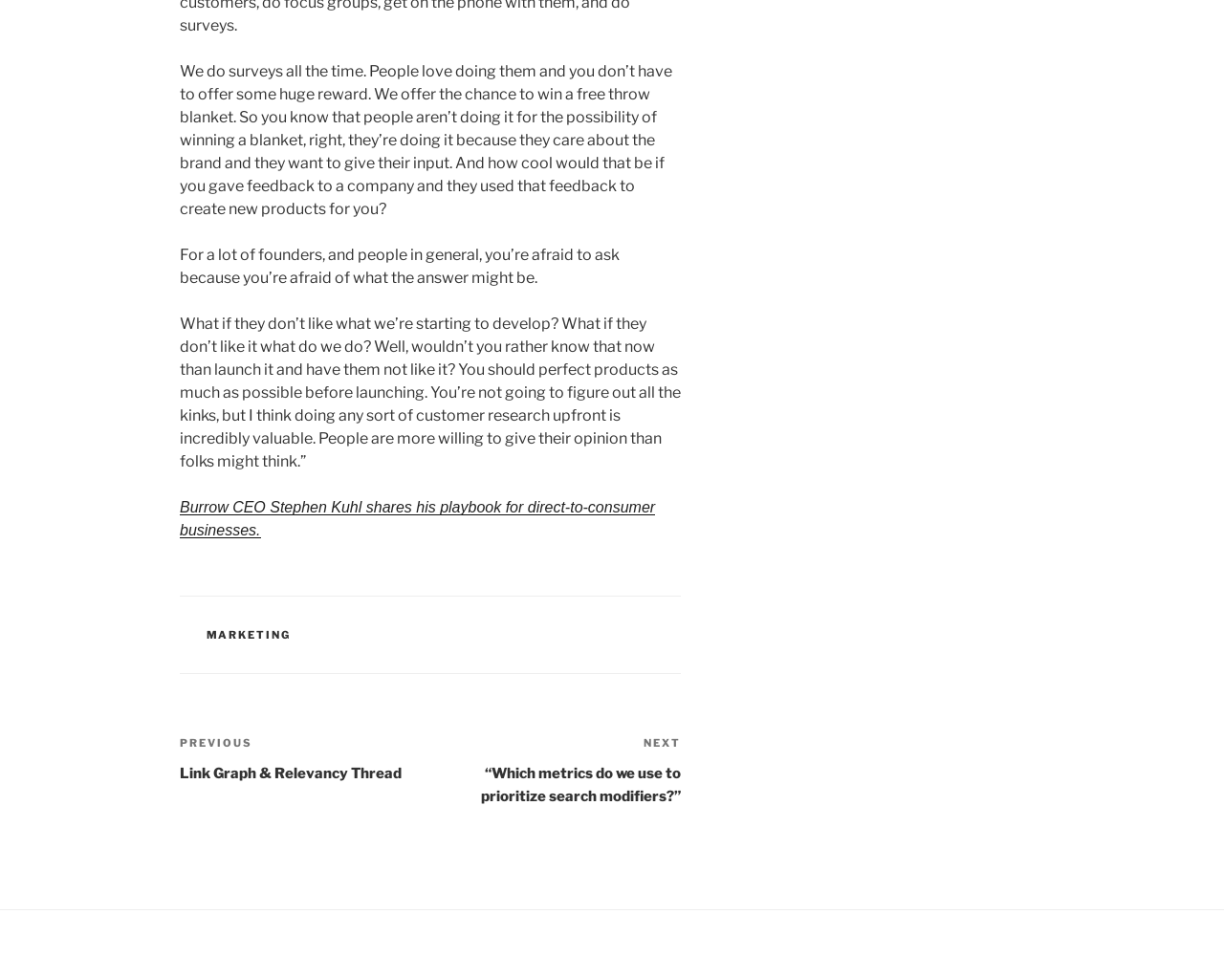Using the provided element description "Marketing", determine the bounding box coordinates of the UI element.

[0.168, 0.641, 0.238, 0.655]